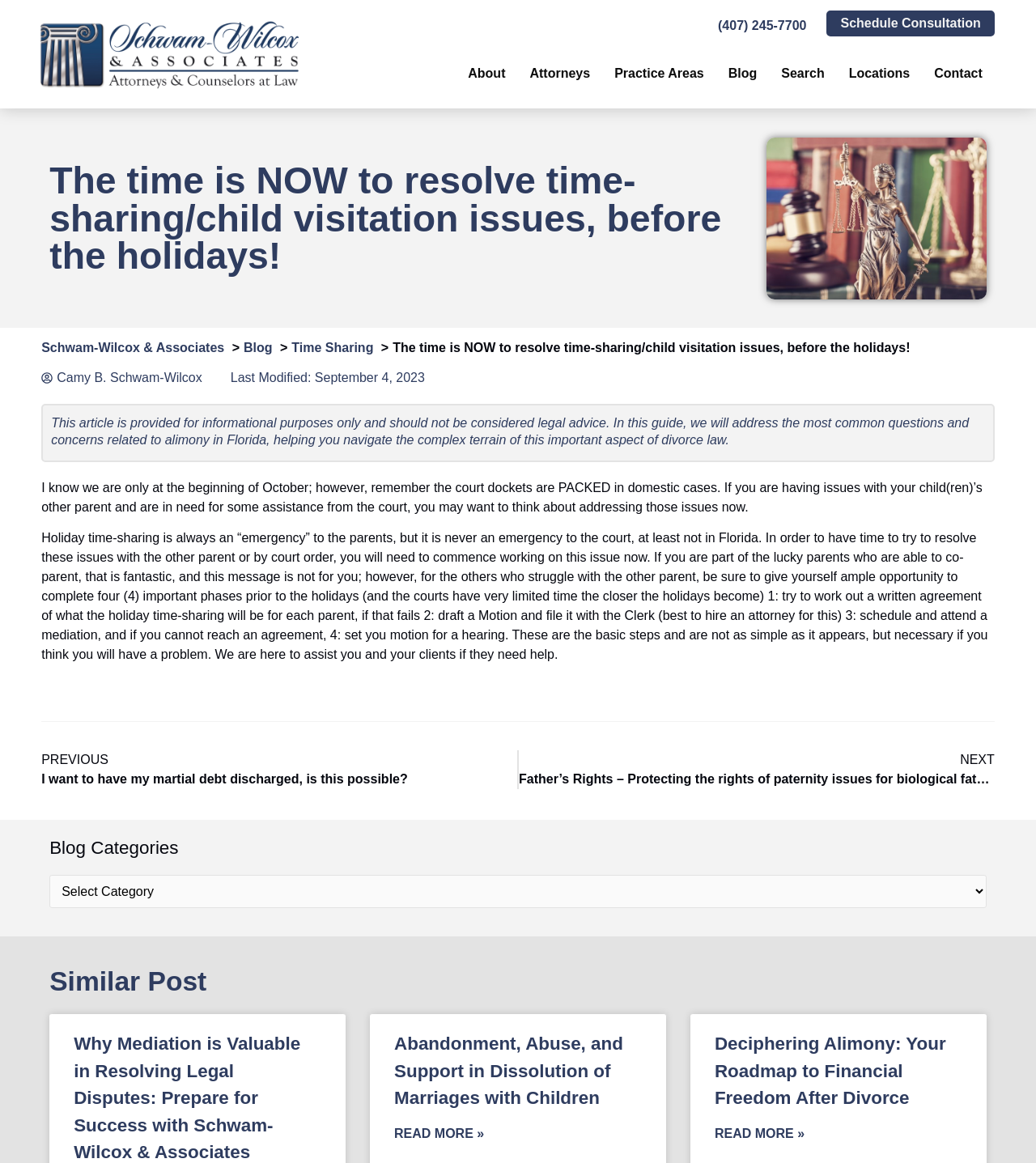What is the name of the law firm? Refer to the image and provide a one-word or short phrase answer.

Schwam-Wilcox & Associates